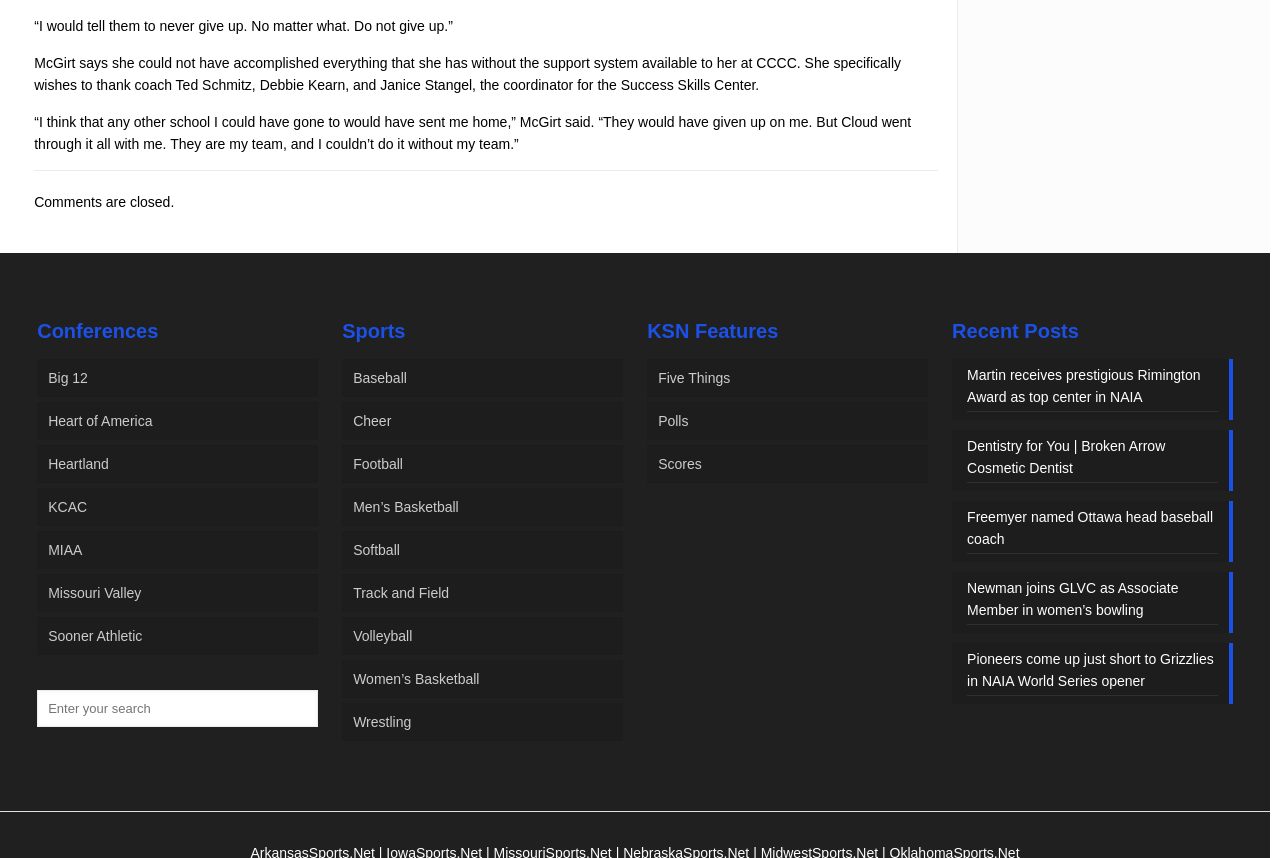Please provide the bounding box coordinate of the region that matches the element description: Polls. Coordinates should be in the format (top-left x, top-left y, bottom-right x, bottom-right y) and all values should be between 0 and 1.

[0.506, 0.468, 0.725, 0.513]